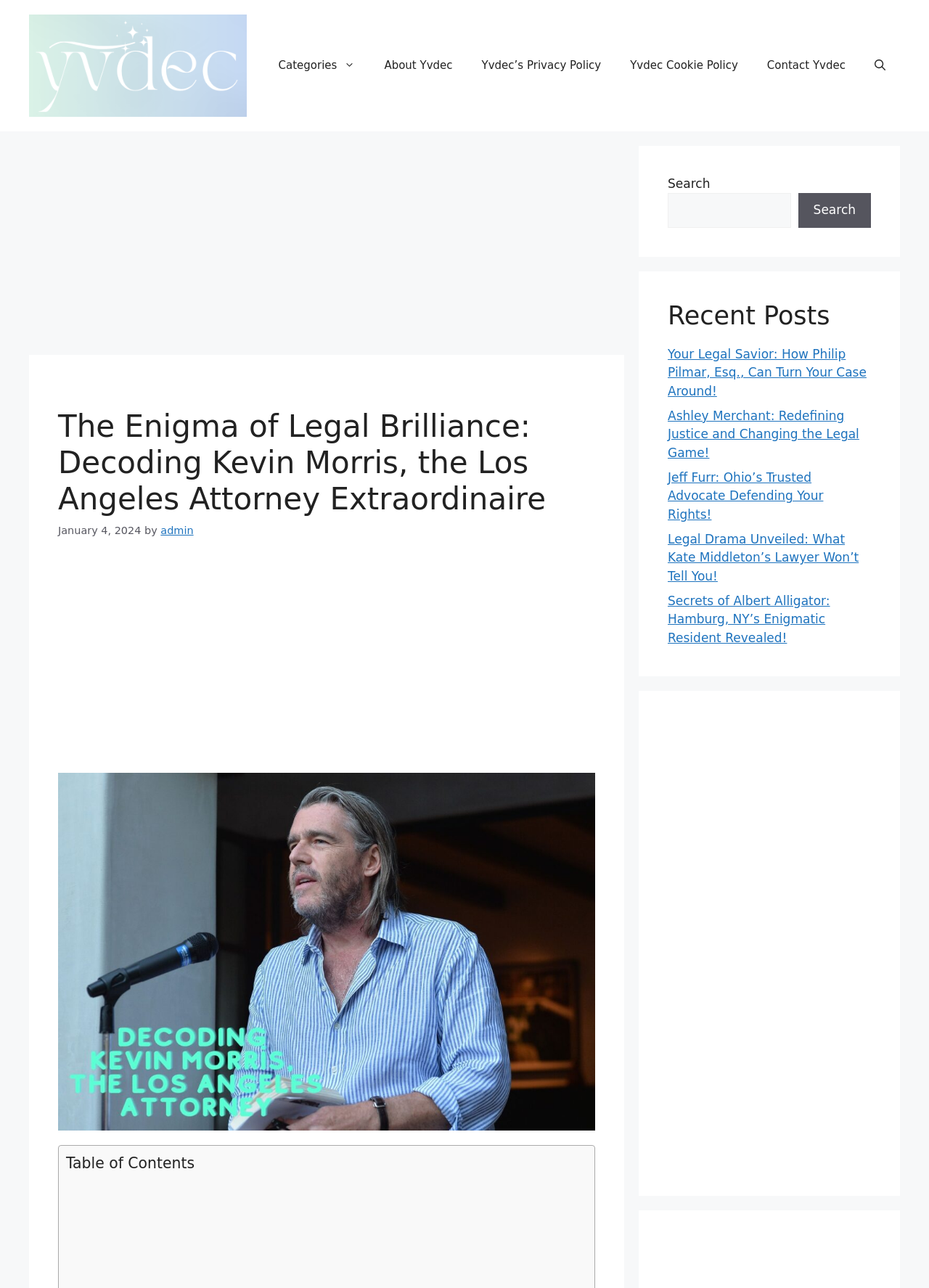How many navigation links are in the primary navigation menu?
By examining the image, provide a one-word or phrase answer.

5